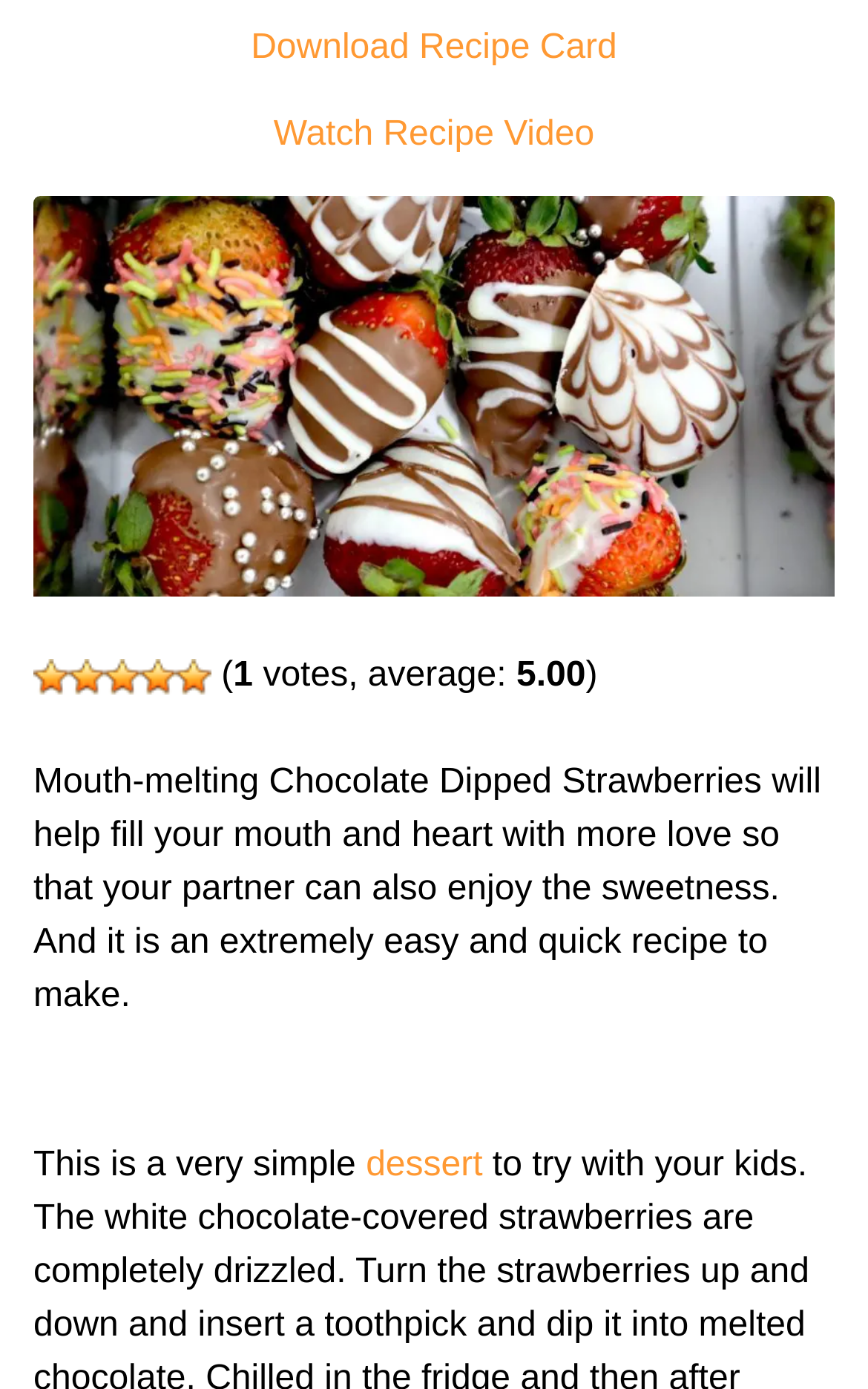What is the name of the recipe?
Refer to the image and offer an in-depth and detailed answer to the question.

The name of the recipe can be found by looking at the image description, which says 'Chocolate Dipped Strawberries'. This is likely the title of the recipe.